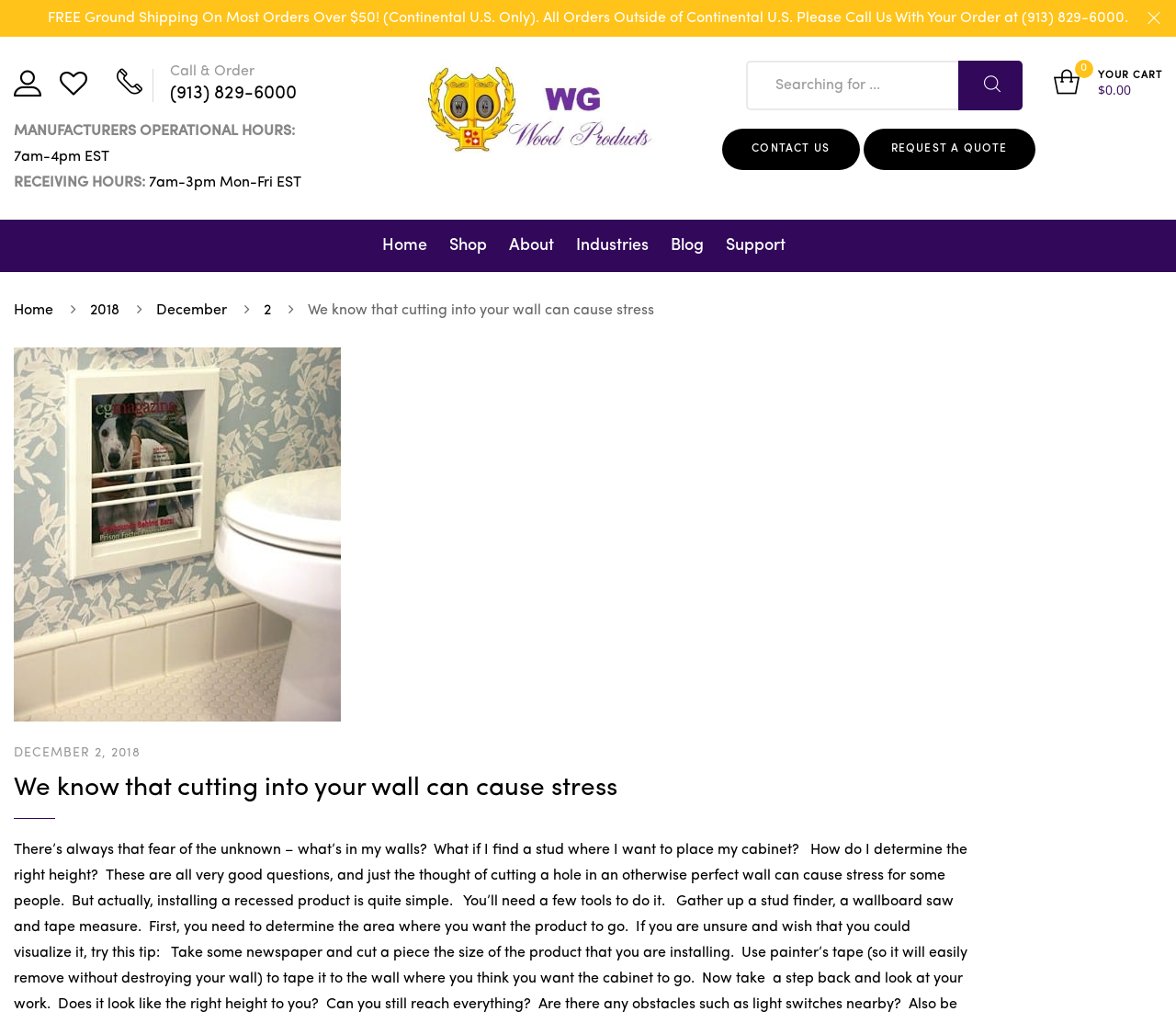Bounding box coordinates should be provided in the format (top-left x, top-left y, bottom-right x, bottom-right y) with all values between 0 and 1. Identify the bounding box for this UI element: Support

None